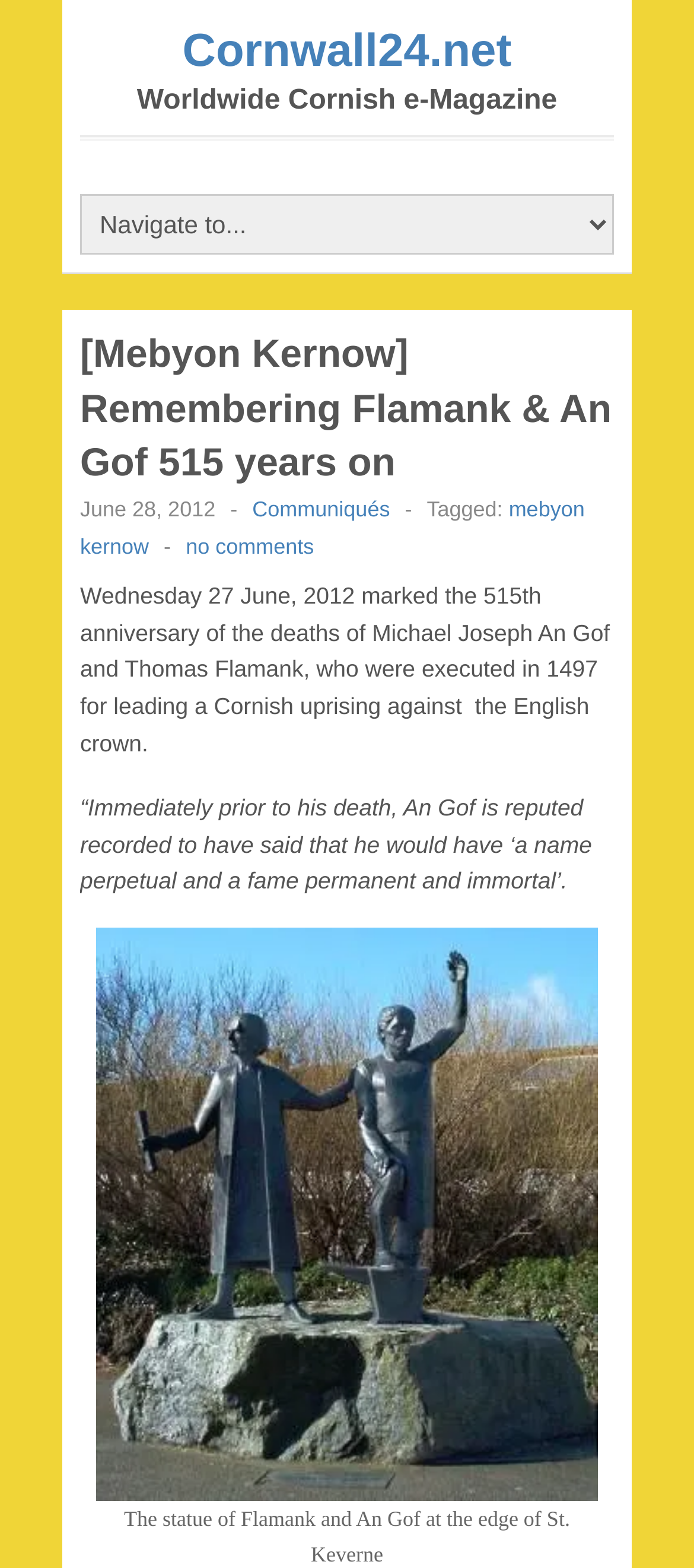Using the provided element description: "Communiqués", identify the bounding box coordinates. The coordinates should be four floats between 0 and 1 in the order [left, top, right, bottom].

[0.364, 0.317, 0.562, 0.333]